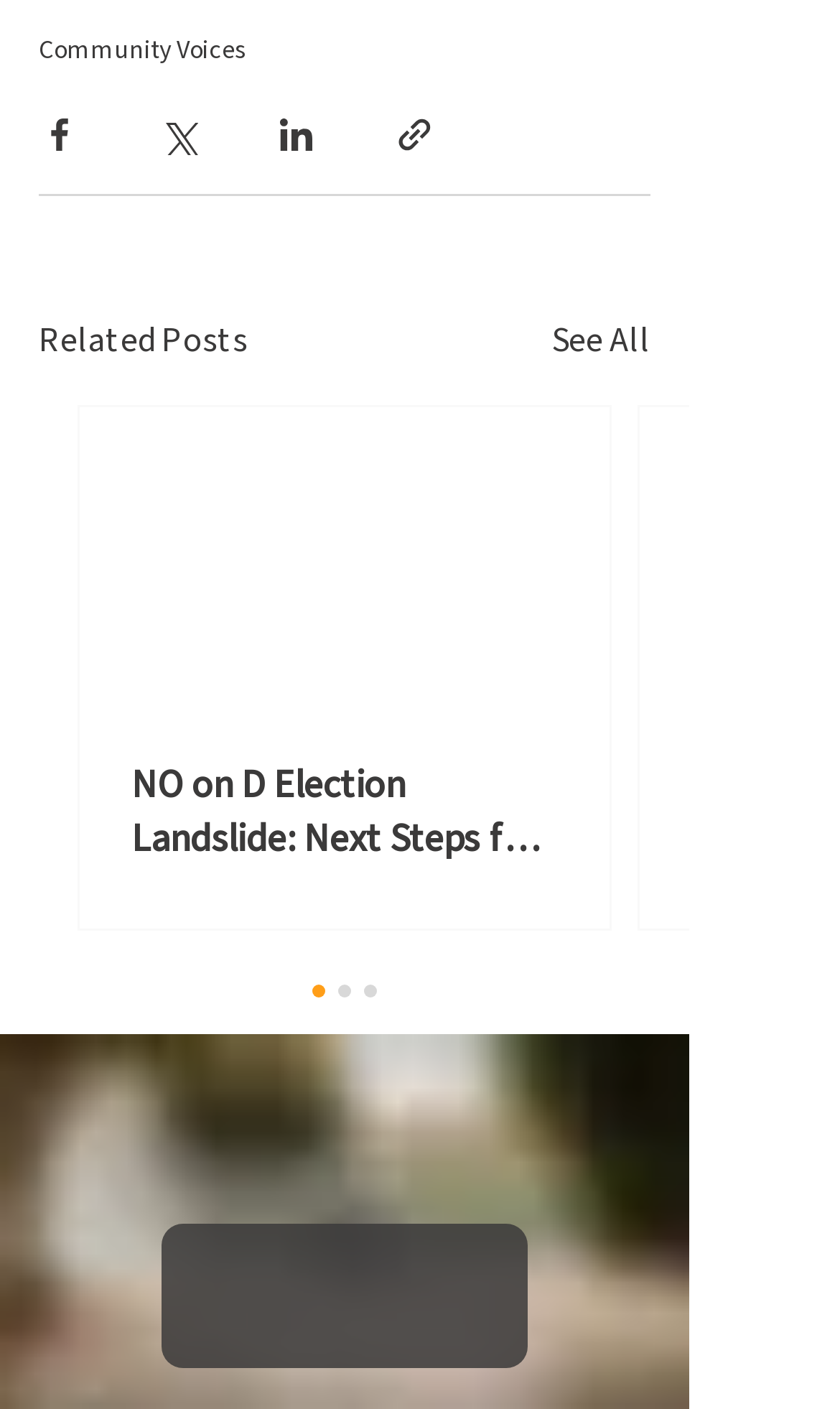Identify the bounding box for the UI element described as: "aria-label="Facebook"". The coordinates should be four float numbers between 0 and 1, i.e., [left, top, right, bottom].

[0.236, 0.901, 0.326, 0.955]